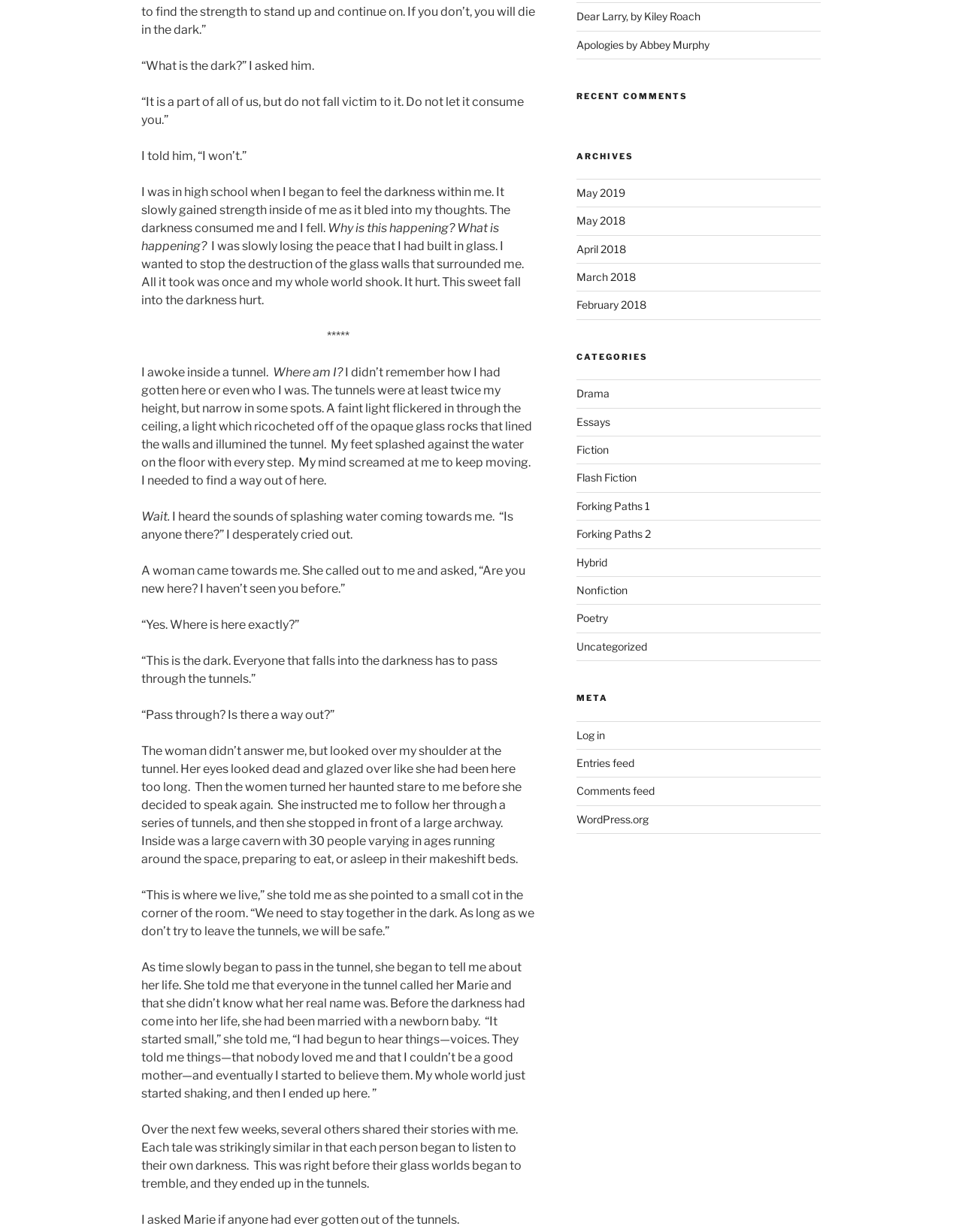Using the provided description: "KMWorld", find the bounding box coordinates of the corresponding UI element. The output should be four float numbers between 0 and 1, in the format [left, top, right, bottom].

None